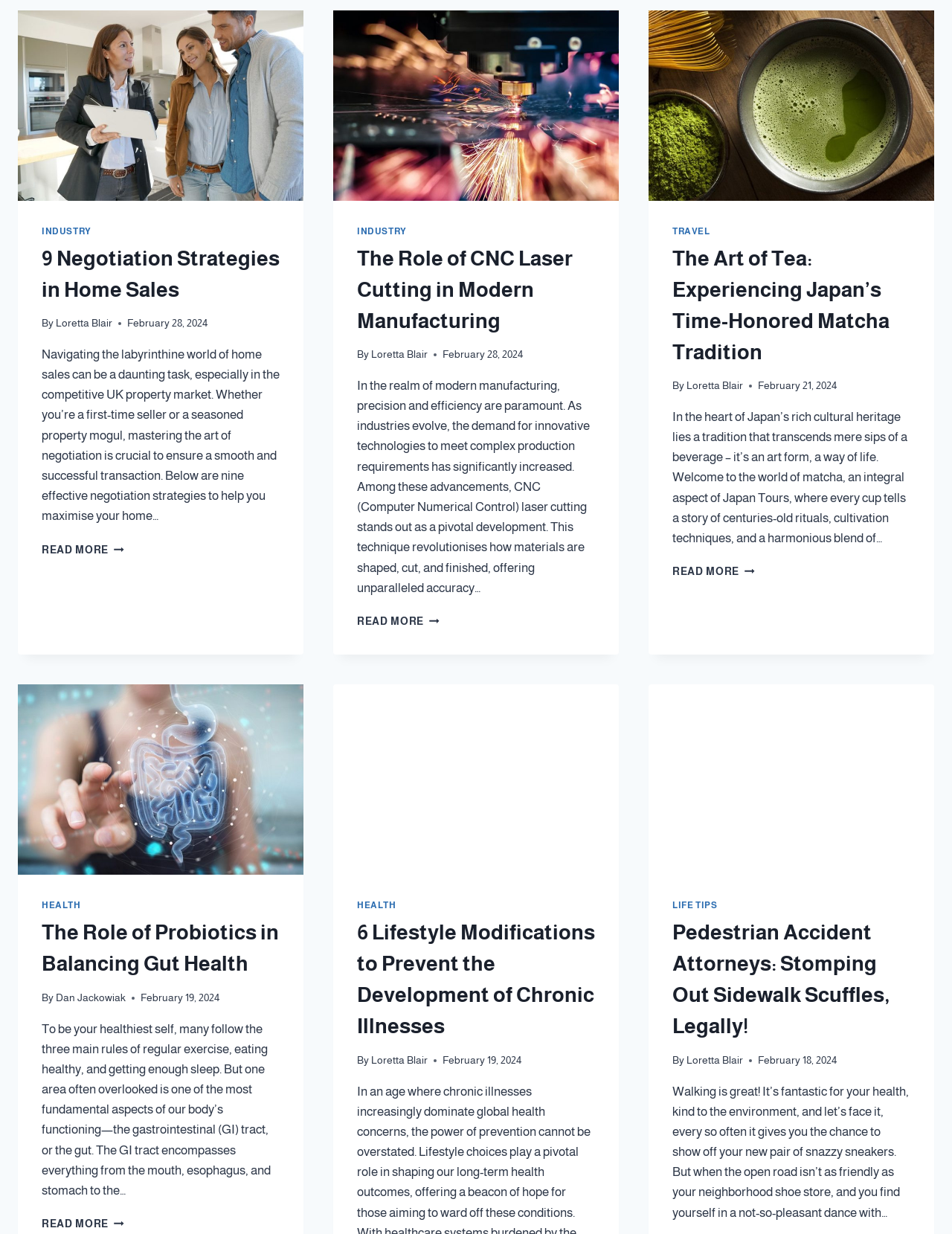What is the date of the last article?
Ensure your answer is thorough and detailed.

I looked at the last article element and found the date 'February 18, 2024' inside it.